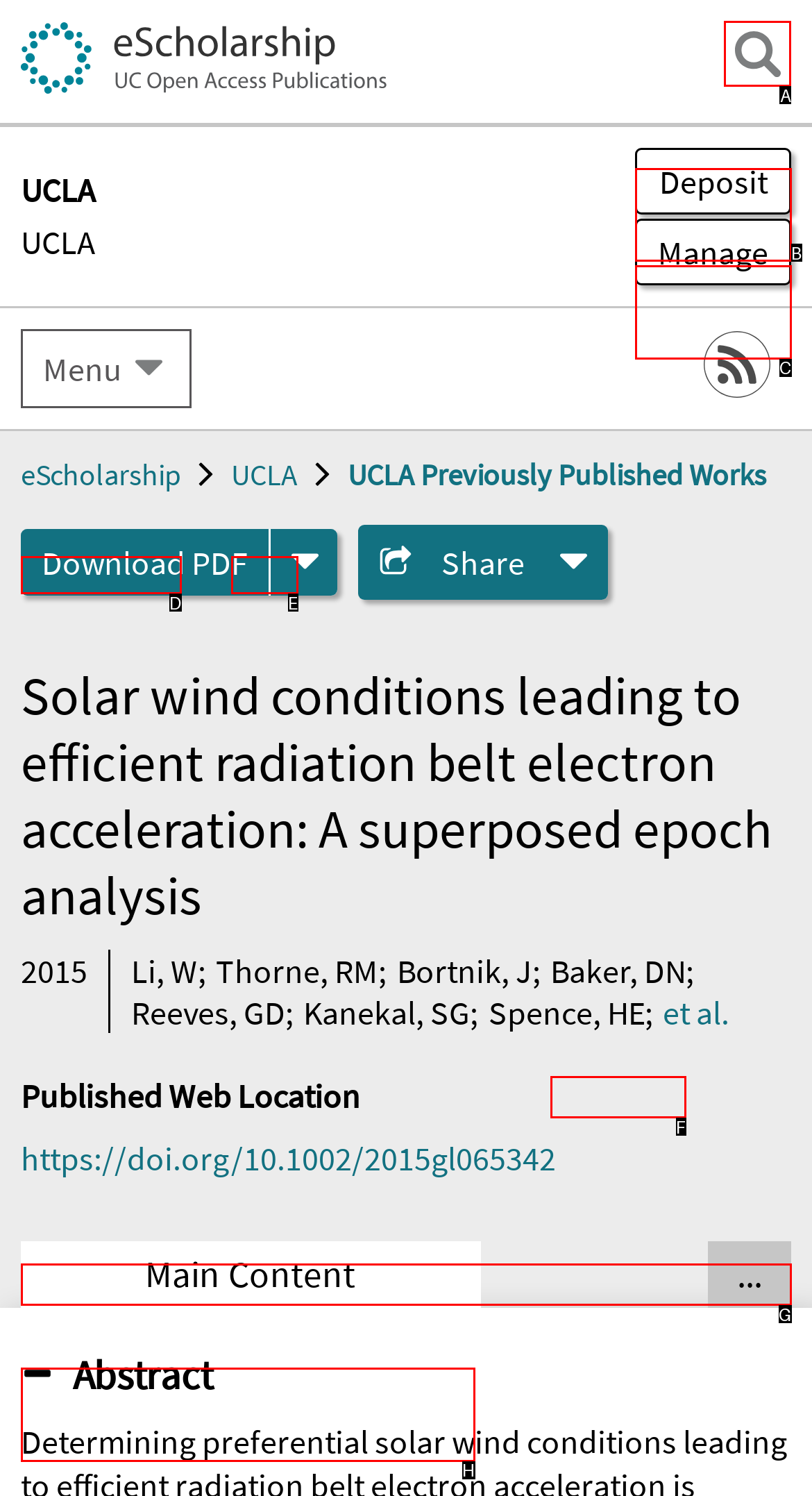Determine which HTML element to click on in order to complete the action: Search for publications.
Reply with the letter of the selected option.

A